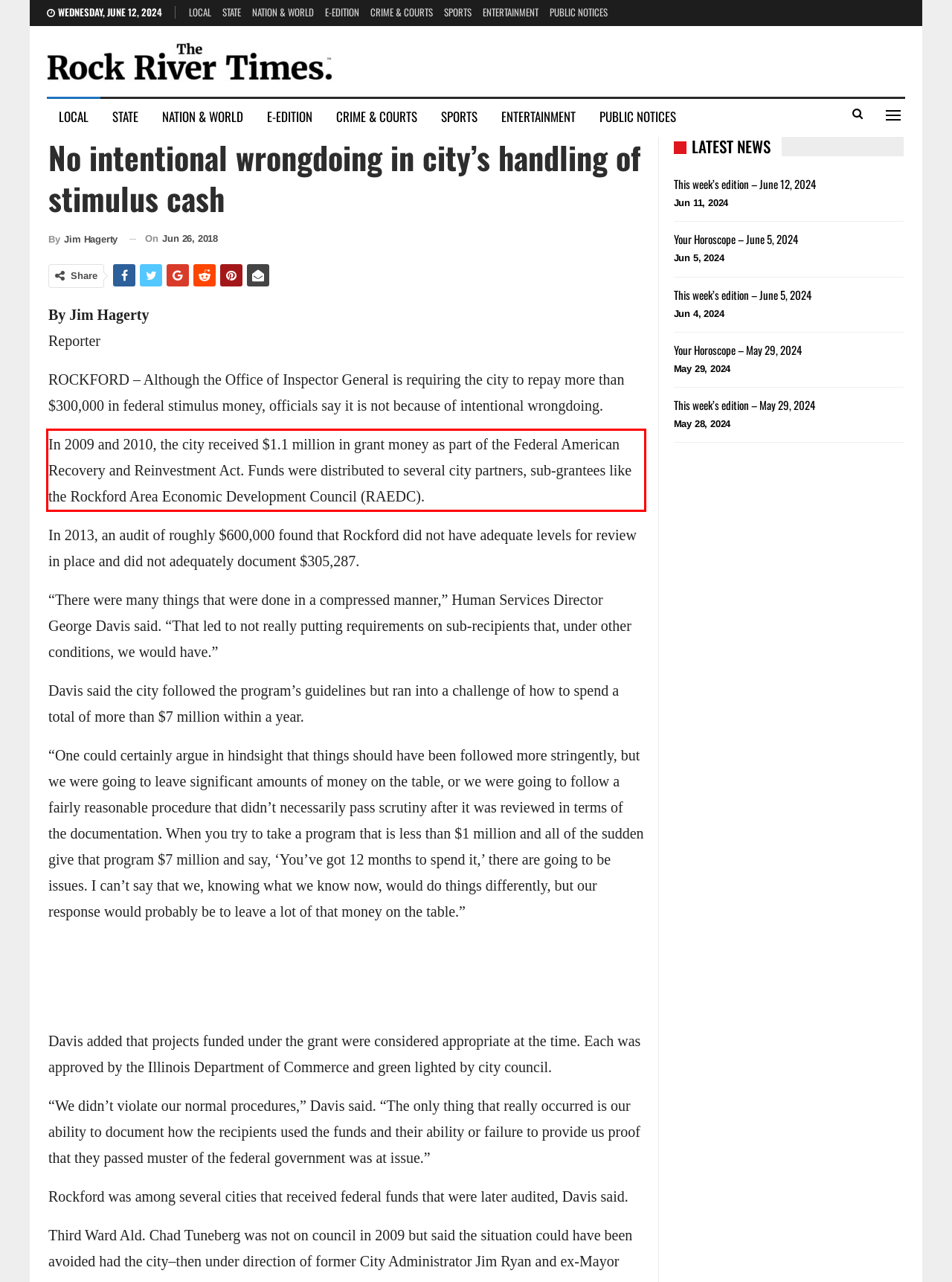Examine the webpage screenshot and use OCR to obtain the text inside the red bounding box.

In 2009 and 2010, the city received $1.1 million in grant money as part of the Federal American Recovery and Reinvestment Act. Funds were distributed to several city partners, sub-grantees like the Rockford Area Economic Development Council (RAEDC).